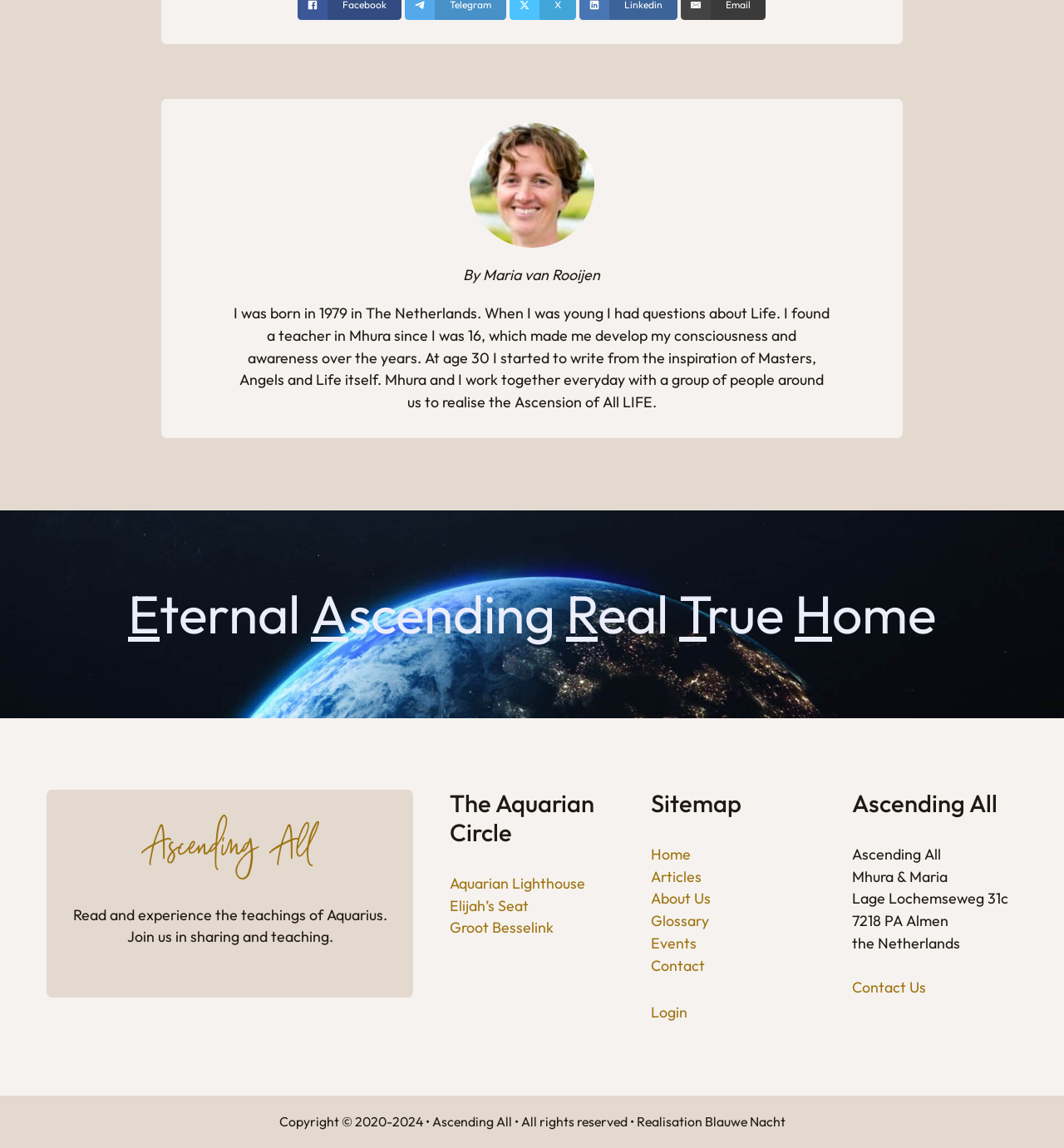Identify the bounding box coordinates of the section to be clicked to complete the task described by the following instruction: "Click the link to read about Aquarian Lighthouse". The coordinates should be four float numbers between 0 and 1, formatted as [left, top, right, bottom].

[0.423, 0.761, 0.55, 0.778]